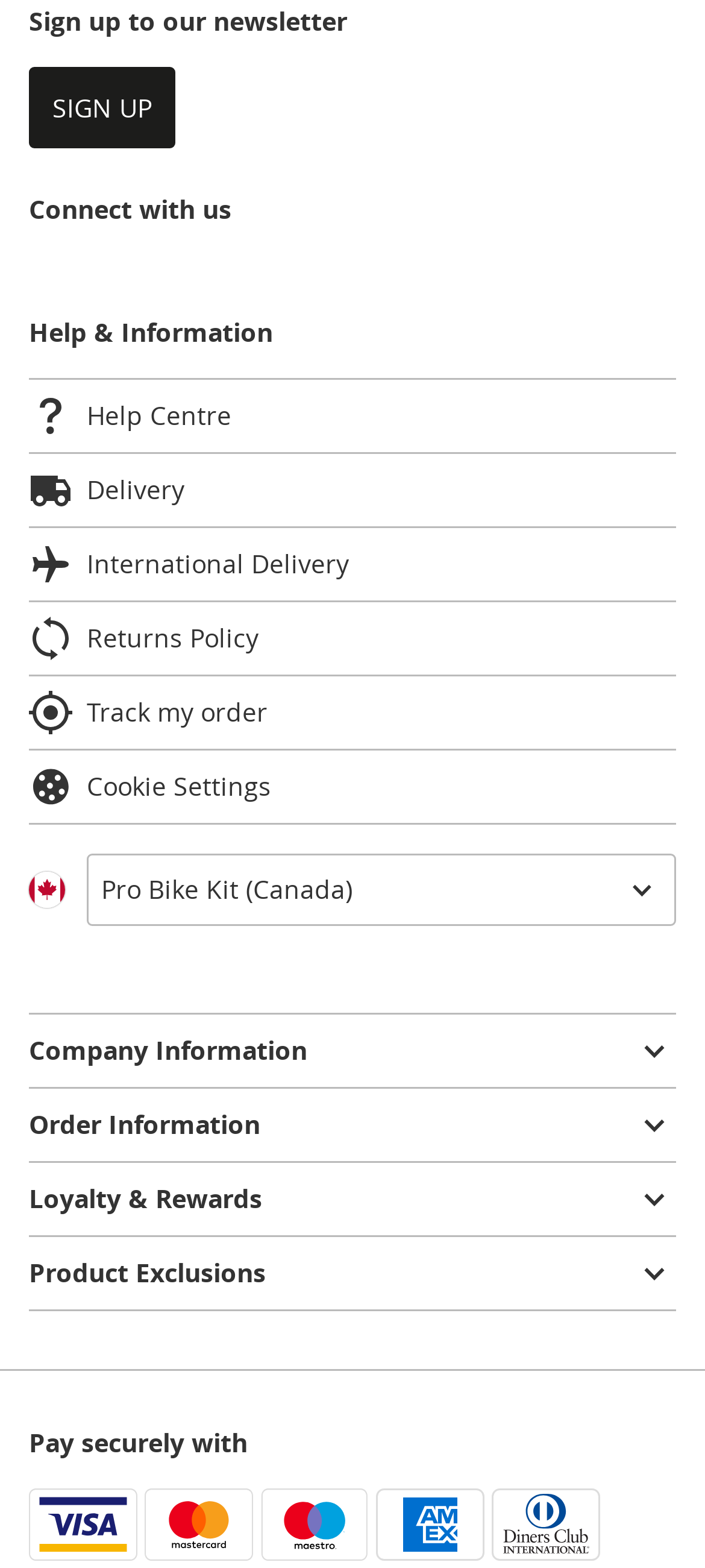Give a short answer to this question using one word or a phrase:
What is the text next to the 'Open select country list' button?

Pro Bike Kit (Canada)